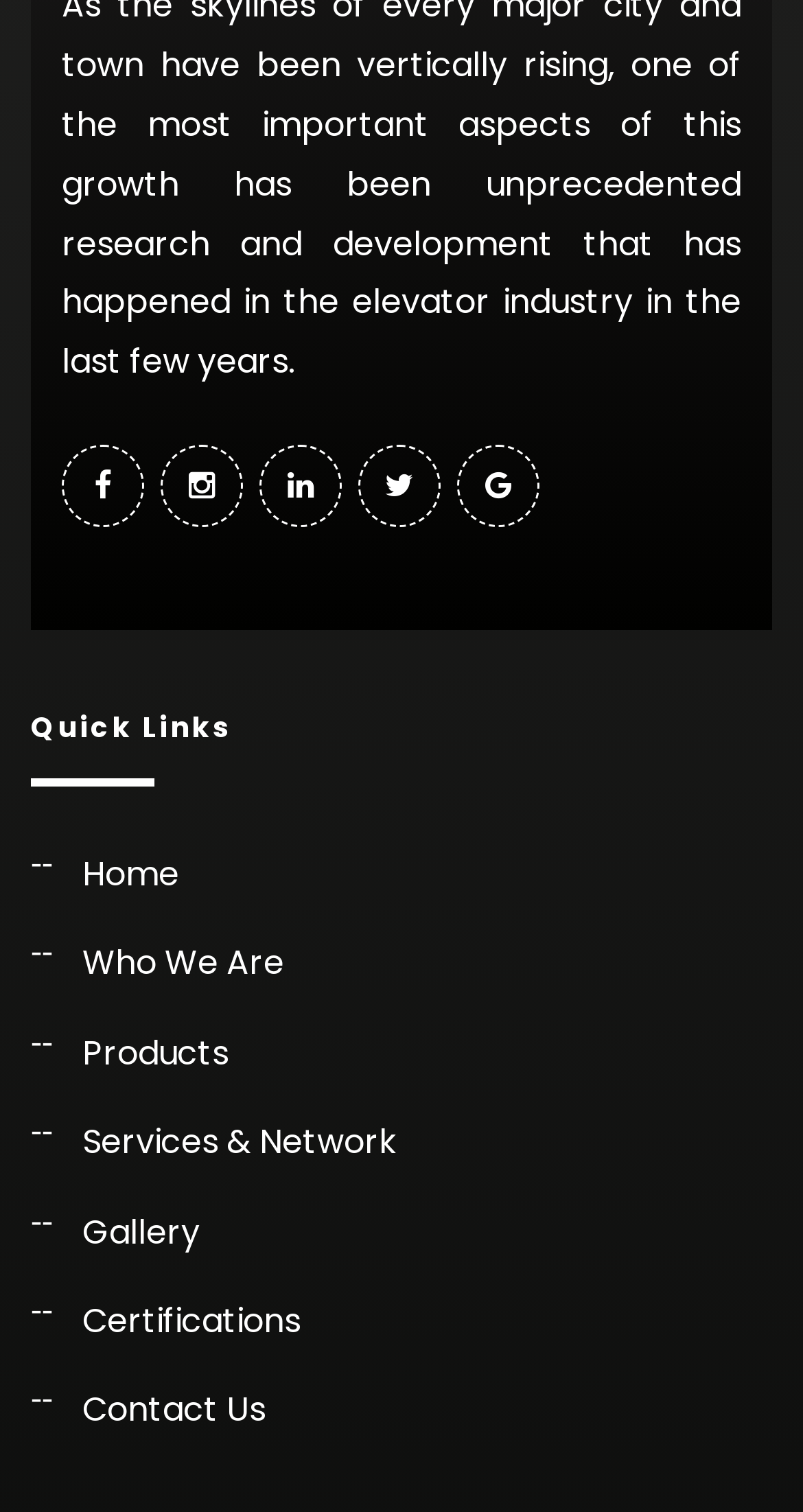What is the vertical position of the 'Quick Links' heading?
Could you answer the question in a detailed manner, providing as much information as possible?

I compared the y1 and y2 coordinates of the 'Quick Links' heading with other elements and found that it is located in the middle of the webpage, vertically.